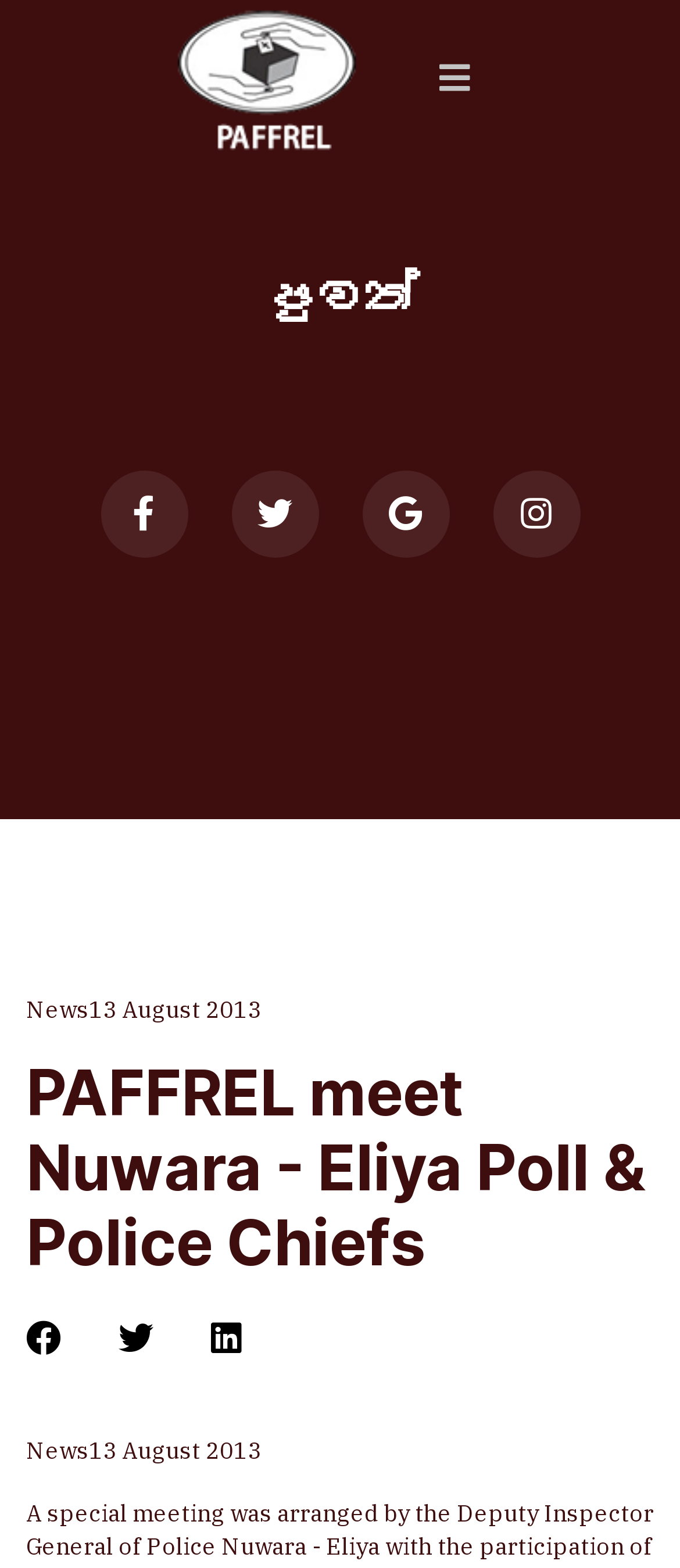Given the element description, predict the bounding box coordinates in the format (top-left x, top-left y, bottom-right x, bottom-right y), using floating point numbers between 0 and 1: aria-label="Icon group item"

[0.532, 0.3, 0.66, 0.356]